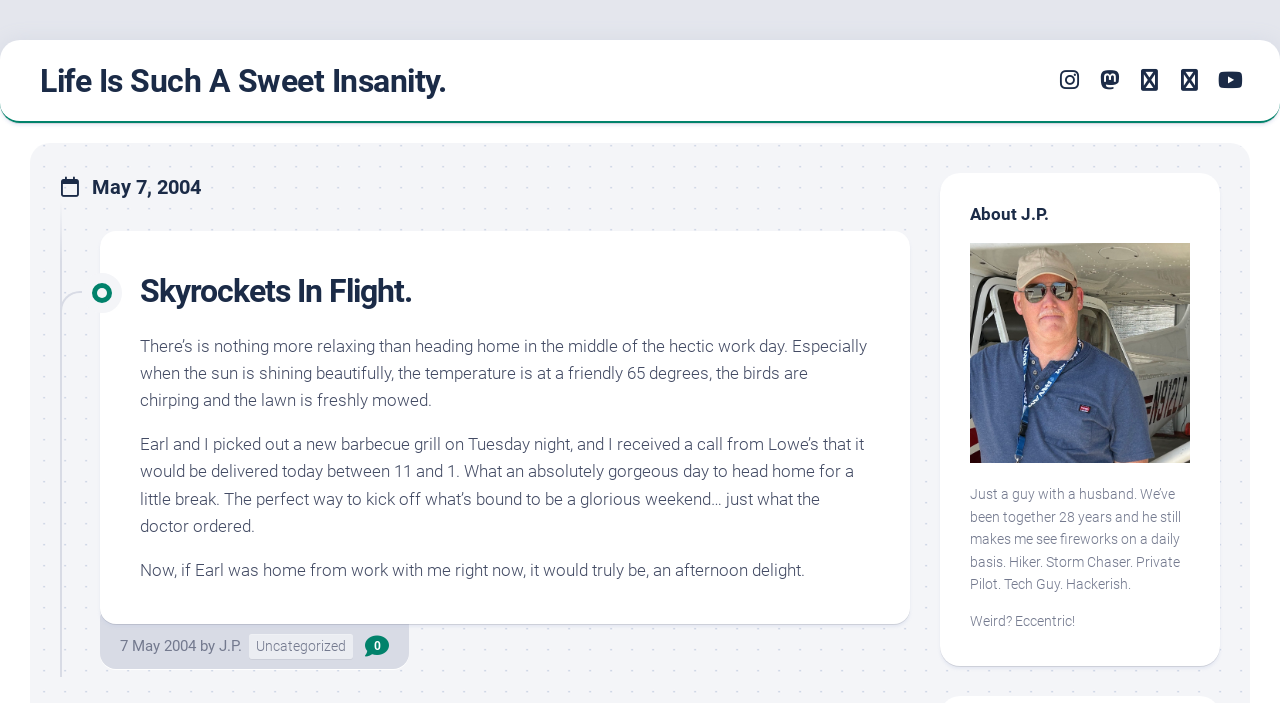What is the author's name?
Using the screenshot, give a one-word or short phrase answer.

J.P.